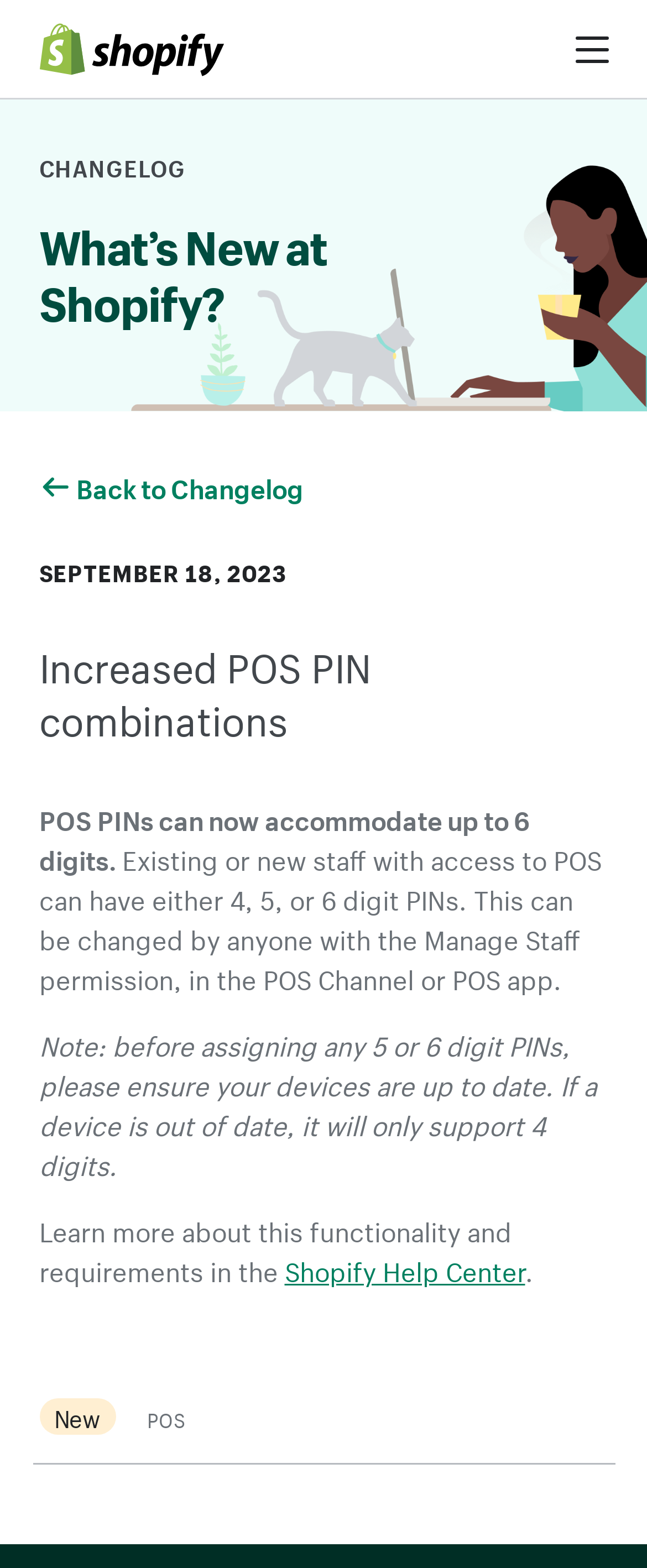What is the maximum number of digits for POS PINs?
Answer the question with just one word or phrase using the image.

6